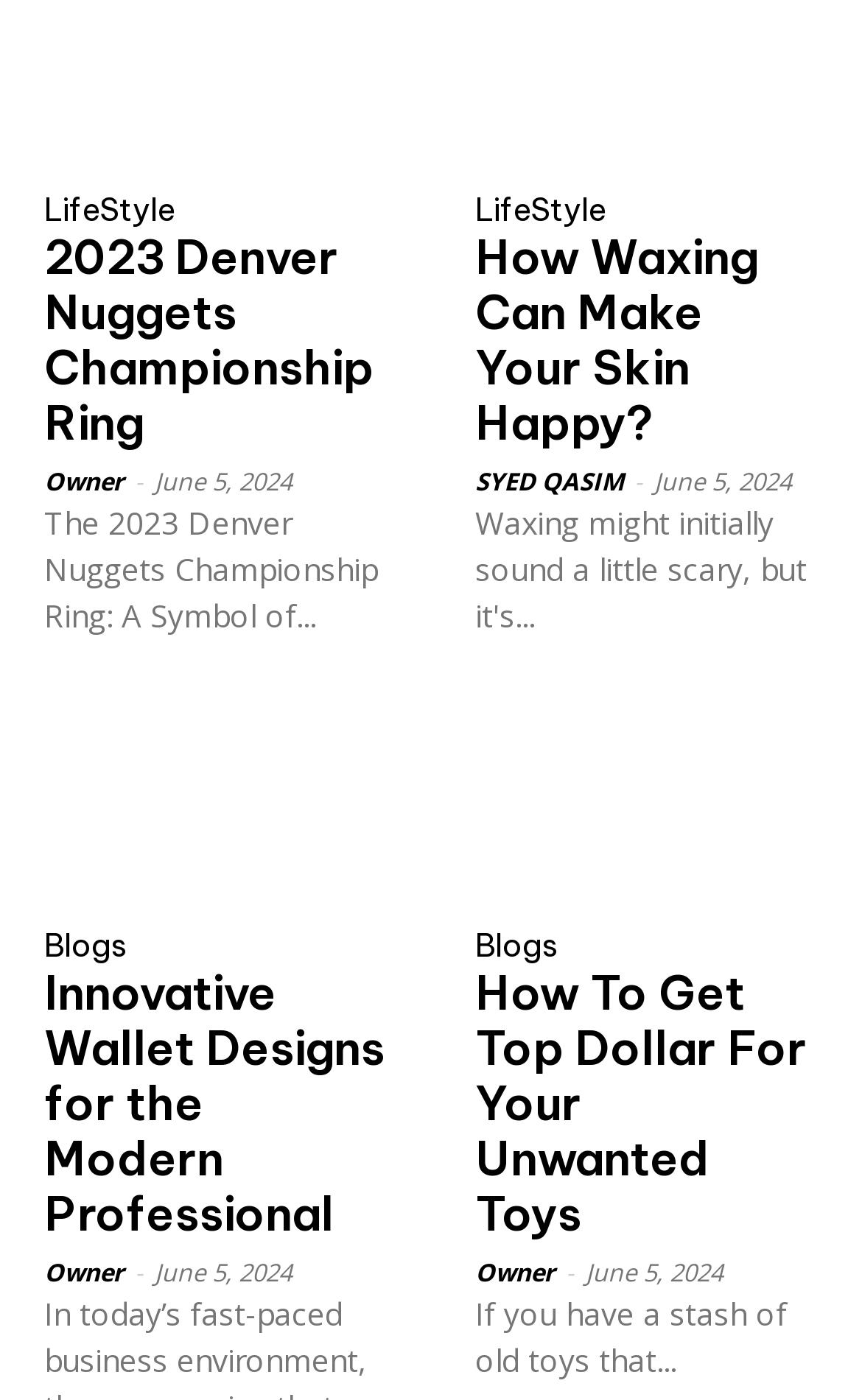What is the category of the first article?
Using the image, answer in one word or phrase.

LifeStyle